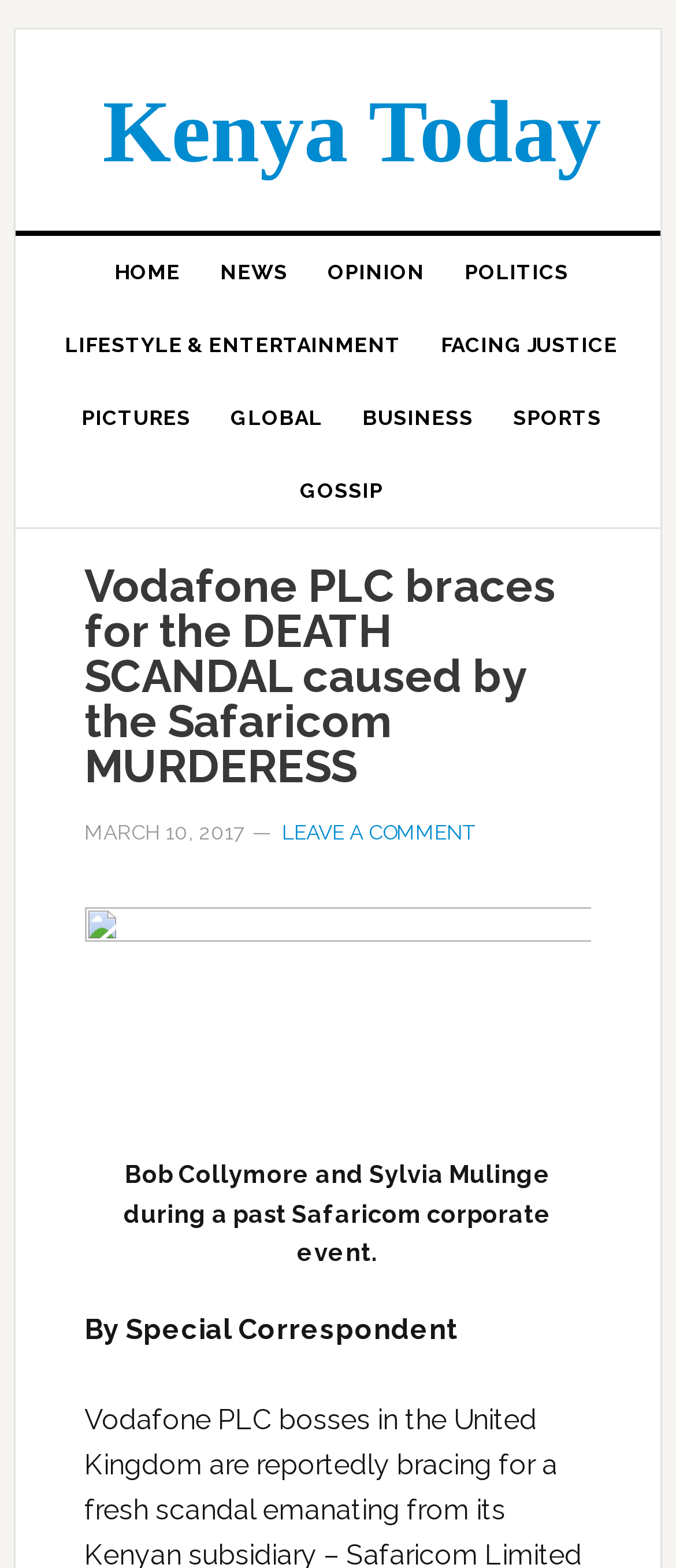Give a detailed explanation of the elements present on the webpage.

The webpage appears to be a news article page. At the top, there is a link to "Kenya Today" positioned almost centrally. Below it, there is a main navigation menu with 8 links: "HOME", "NEWS", "OPINION", "POLITICS", "LIFESTYLE & ENTERTAINMENT", "FACING JUSTICE", "PICTURES", and "GLOBAL", which are arranged horizontally across the page. 

The main content of the page is a news article with a heading "Vodafone PLC braces for the DEATH SCANDAL caused by the Safaricom MURDERESS" positioned near the top center of the page. Below the heading, there is a time stamp "MARCH 10, 2017" and a link to "LEAVE A COMMENT". 

Further down, there is an image with a caption "Bob Collymore and Sylvia Mulinge during a past Safaricom corporate event." The image is positioned below the article heading and above the article text. 

The article text starts with "By Special Correspondent" and continues below the image. The article appears to discuss a scandal involving Vodafone PLC and its Kenyan subsidiary, Safaricom Limited.